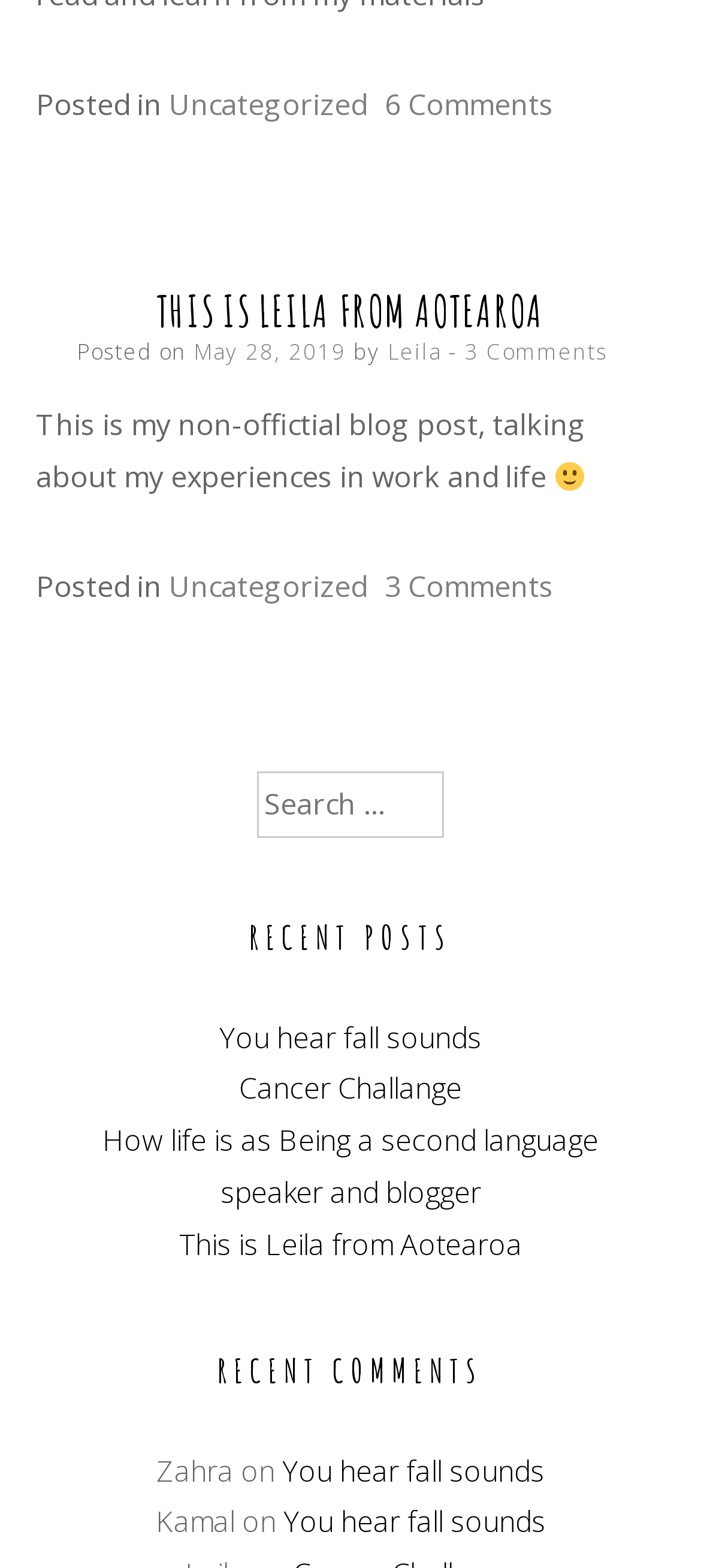Determine the bounding box coordinates of the region I should click to achieve the following instruction: "Search for something". Ensure the bounding box coordinates are four float numbers between 0 and 1, i.e., [left, top, right, bottom].

[0.367, 0.492, 0.633, 0.534]